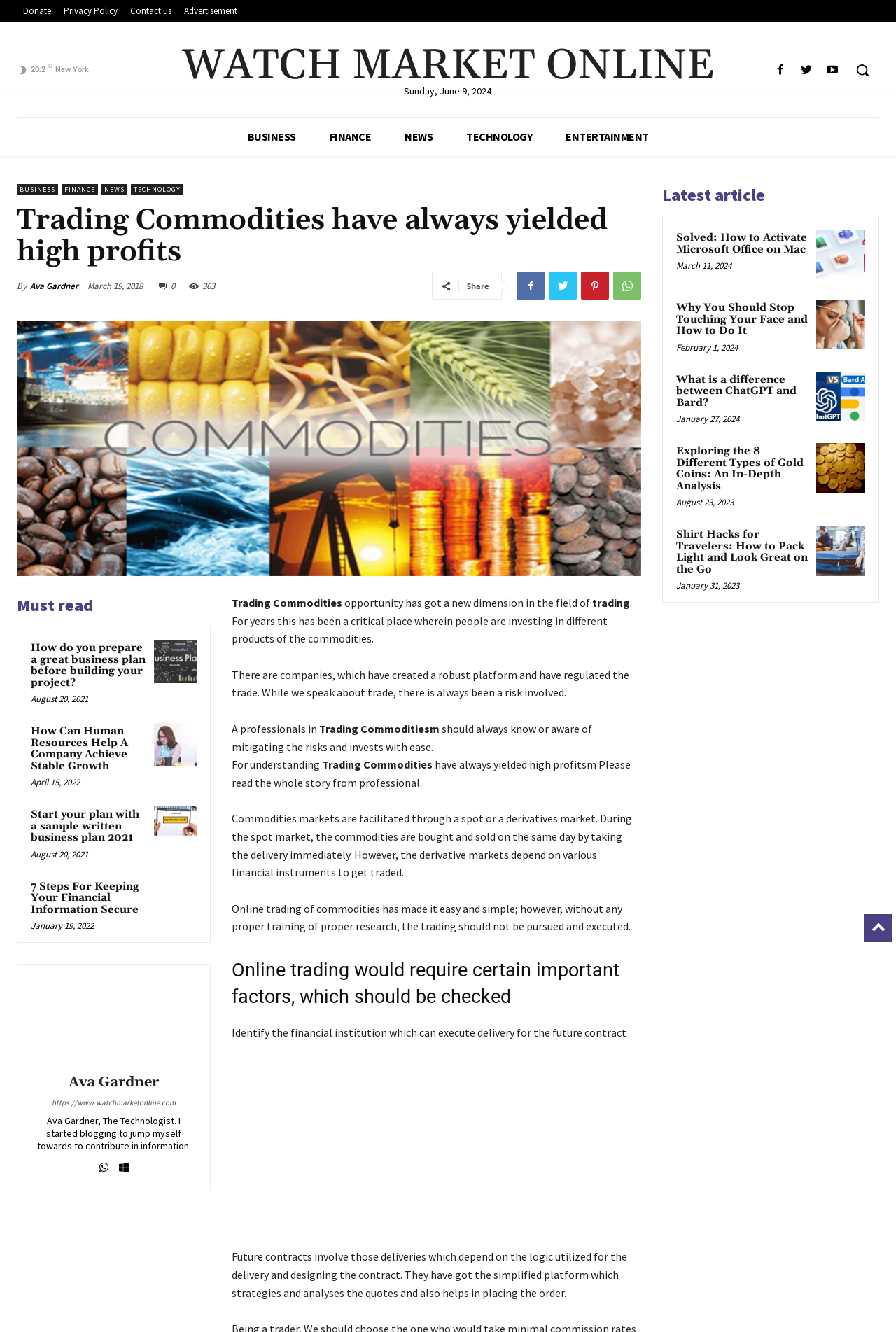Provide a one-word or short-phrase answer to the question:
What is required for online trading of commodities?

Proper training and research